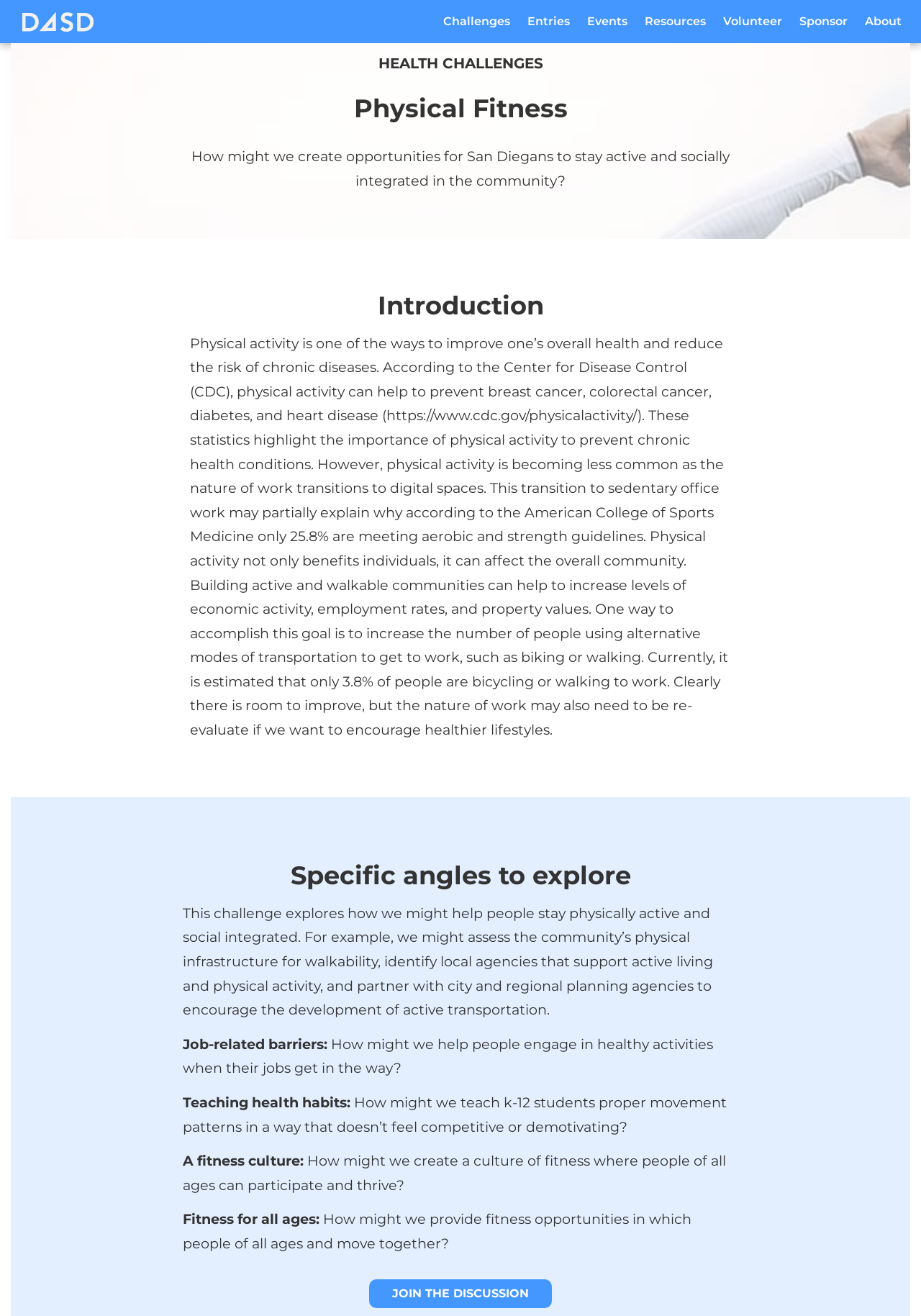Please determine the bounding box coordinates, formatted as (top-left x, top-left y, bottom-right x, bottom-right y), with all values as floating point numbers between 0 and 1. Identify the bounding box of the region described as: JOIN THE DISCUSSION

[0.401, 0.972, 0.599, 0.994]